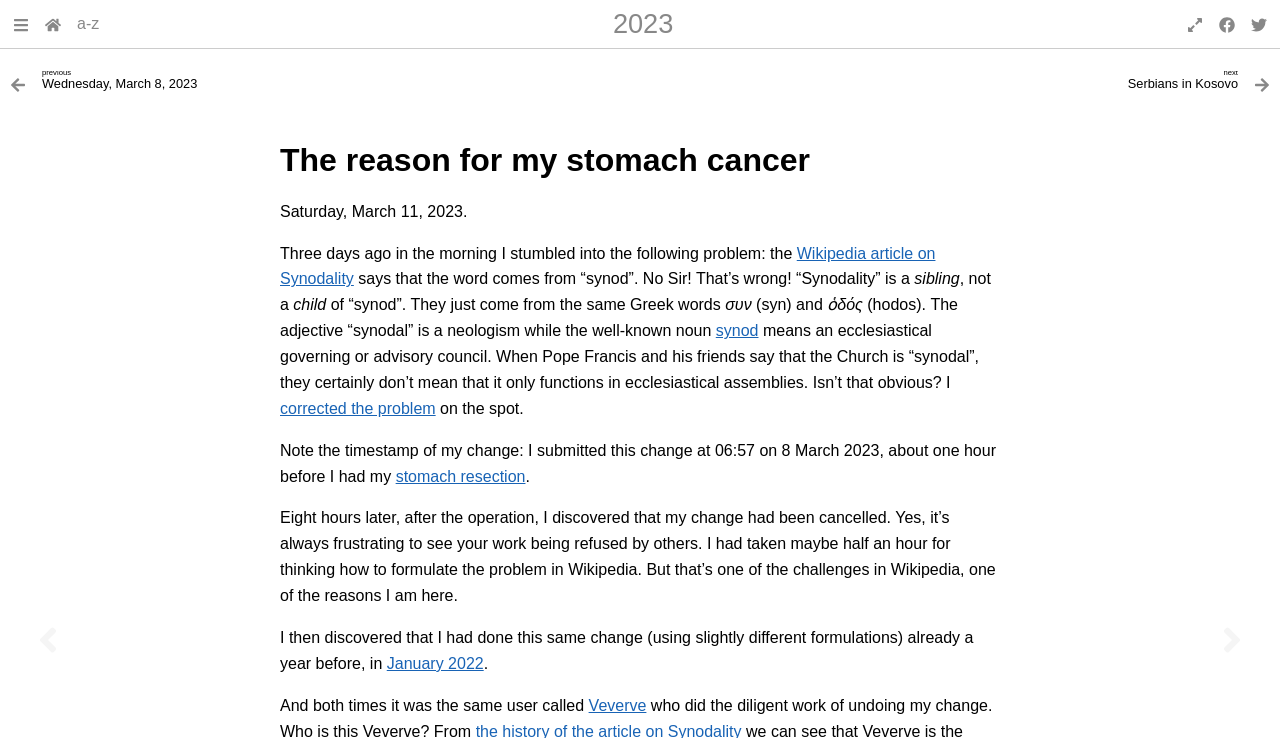Can you give a detailed response to the following question using the information from the image? What is the author's diagnosis?

The author mentions that they had a stomach resection, which implies that they were diagnosed with stomach cancer.